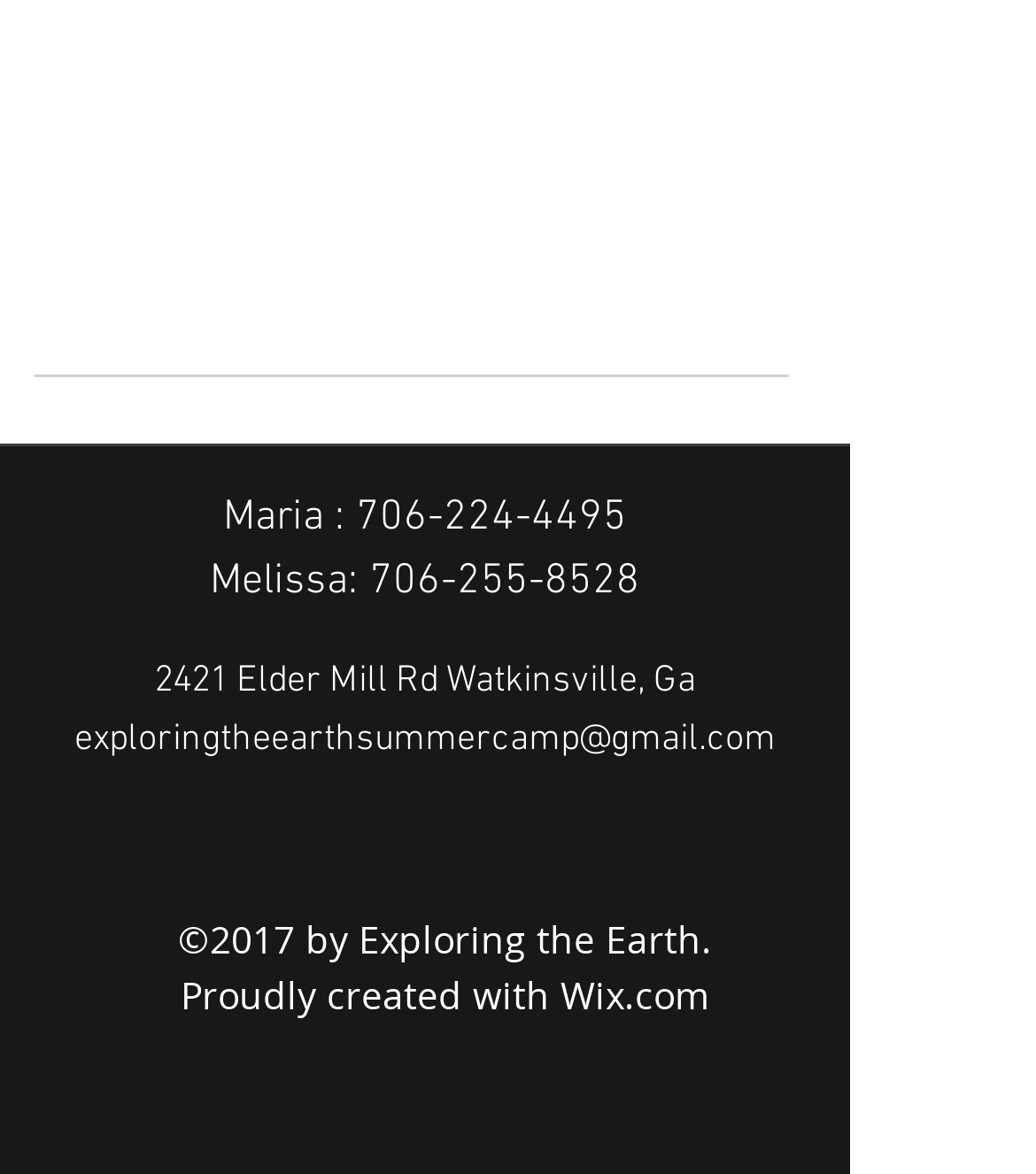What is the year of copyright of Exploring the Earth? Based on the screenshot, please respond with a single word or phrase.

2017